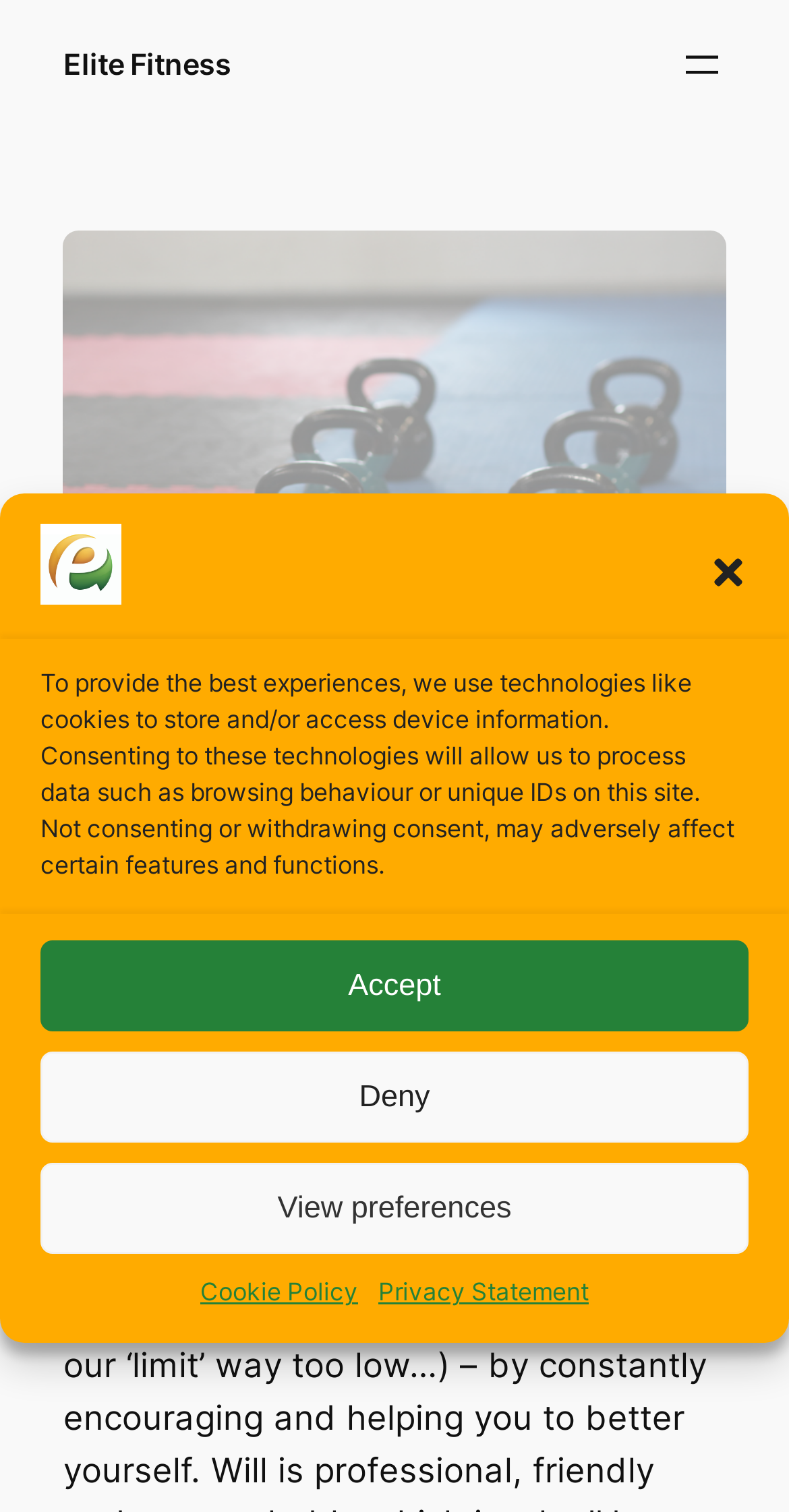What type of area is shown in the image?
Relying on the image, give a concise answer in one word or a brief phrase.

Functional matted area